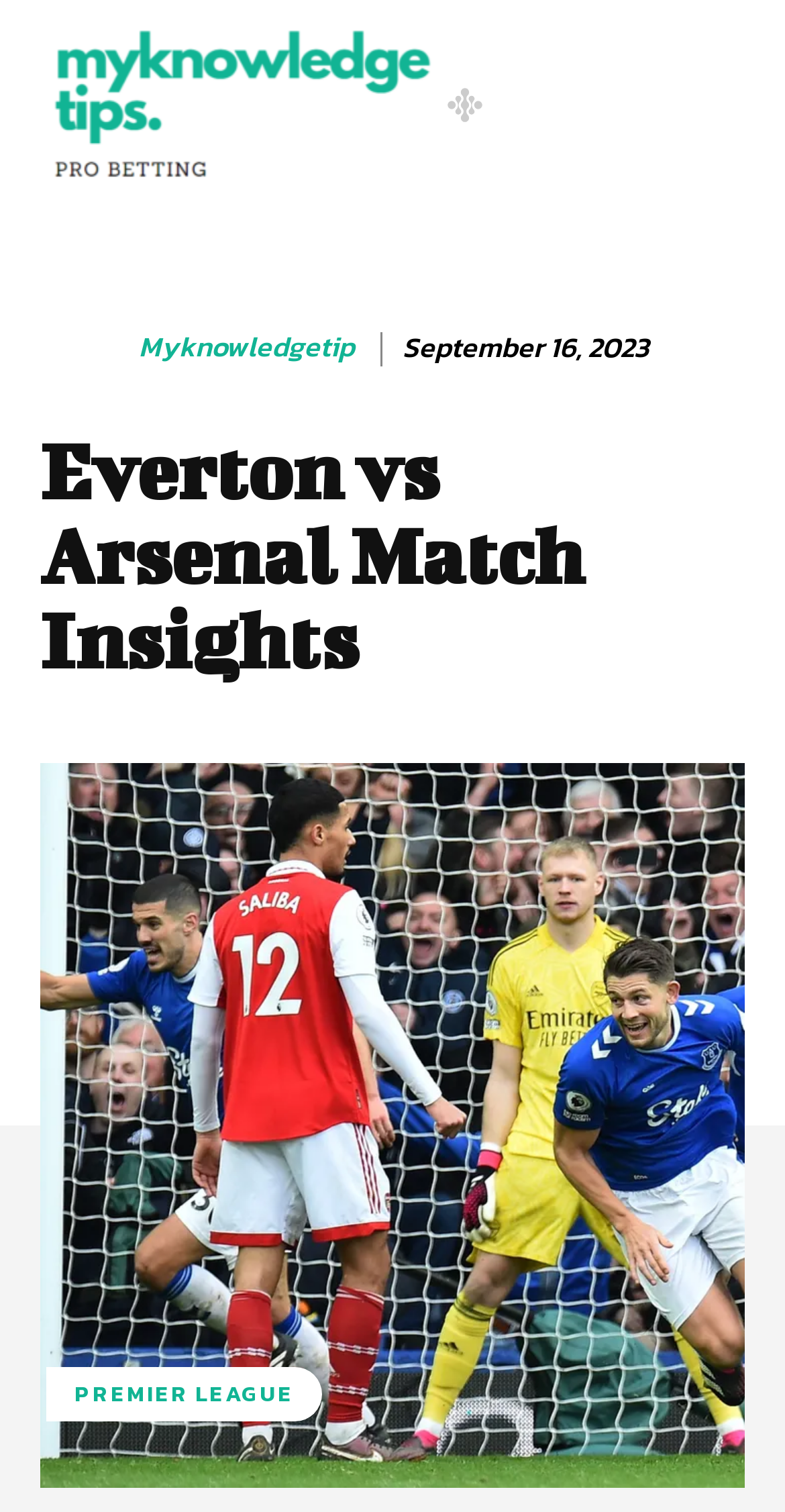Please answer the following question using a single word or phrase: What is the date of the match?

September 16, 2023